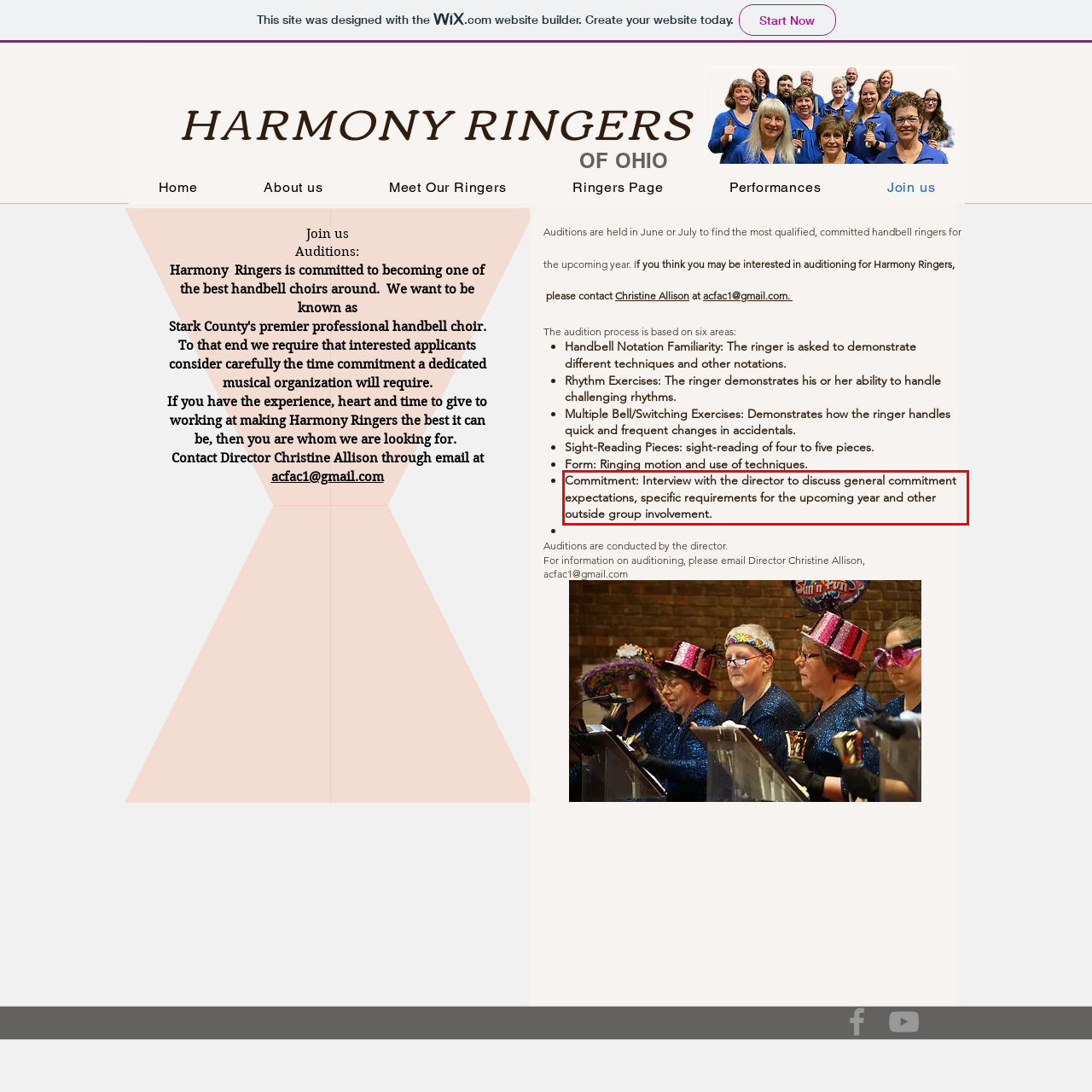Look at the provided screenshot of the webpage and perform OCR on the text within the red bounding box.

Commitment: Interview with the director to discuss general commitment expectations, specific requirements for the upcoming year and other outside group involvement.